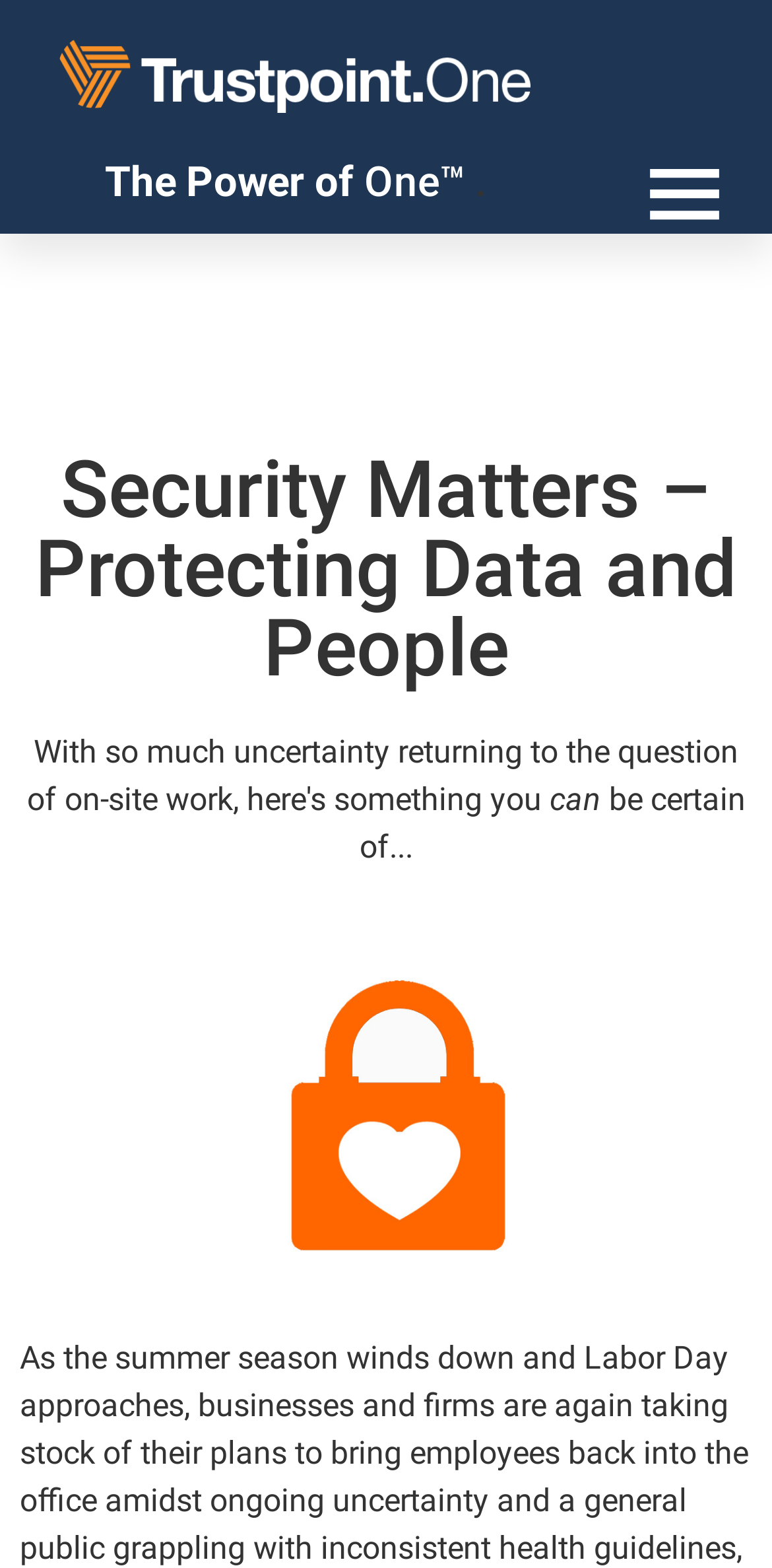Look at the image and answer the question in detail:
What phrase is written below the company name?

Below the company name 'Trustpoint.One', there are three static text elements. The first one says 'The Power of', which is followed by 'One' and a period.